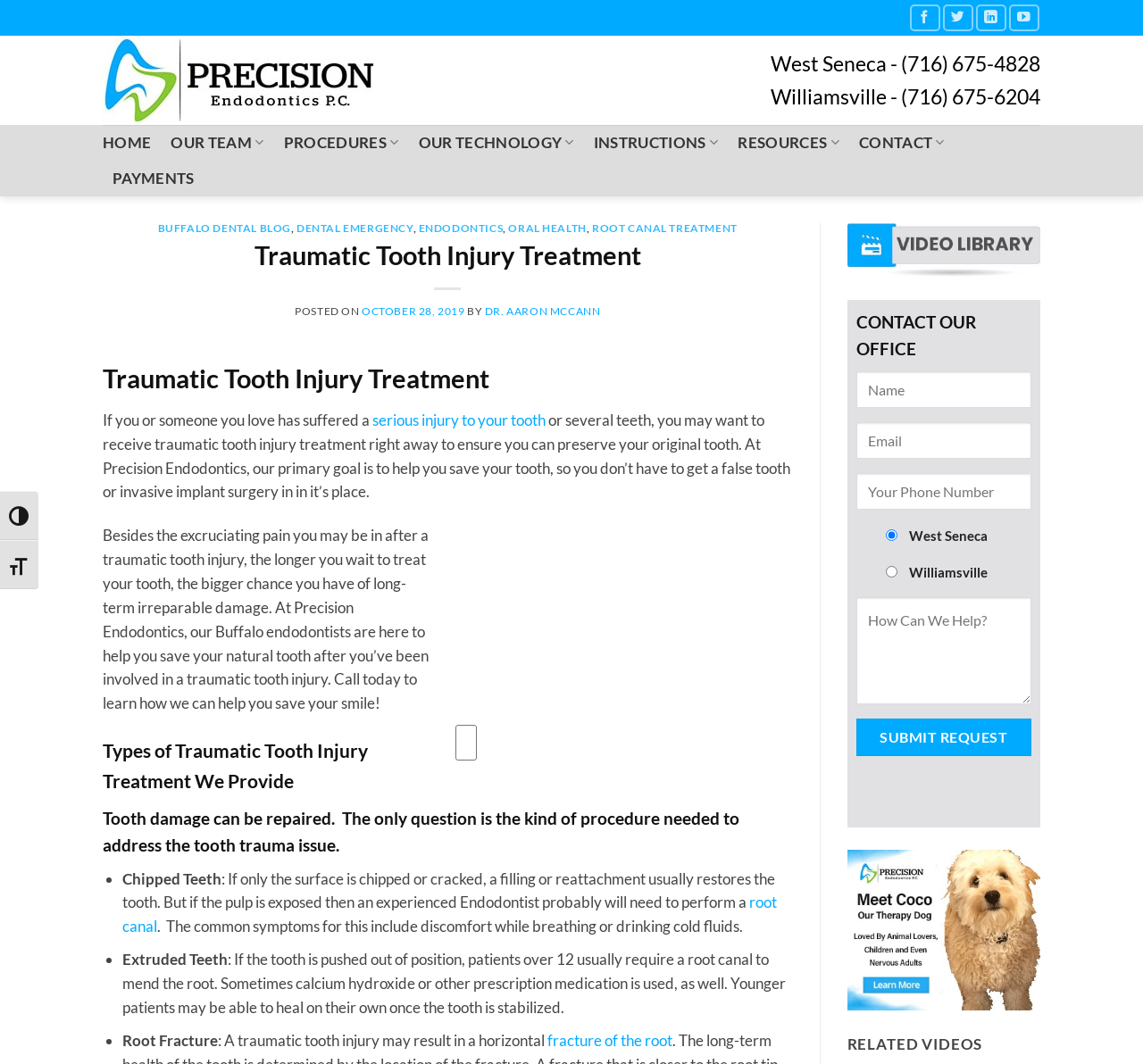What is the topic of the 'BUFFALO DENTAL BLOG' mentioned on the webpage?
Please provide a comprehensive answer to the question based on the webpage screenshot.

I inferred the topic of the 'BUFFALO DENTAL BLOG' by analyzing the surrounding text and links, which suggest that the blog is related to dental health and endodontics.